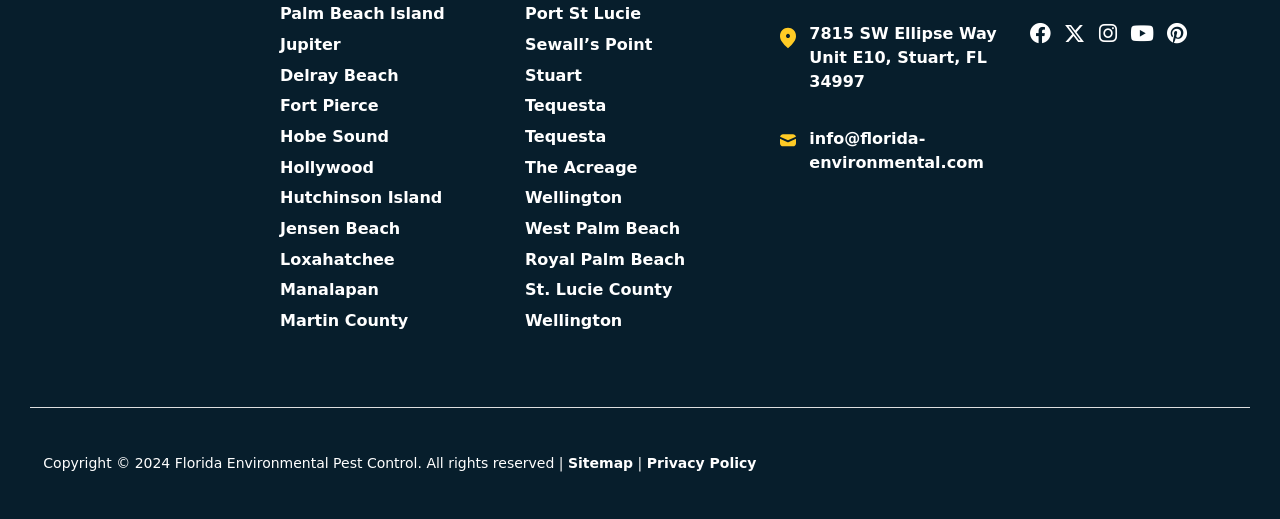Determine the bounding box coordinates of the section to be clicked to follow the instruction: "View Sitemap". The coordinates should be given as four float numbers between 0 and 1, formatted as [left, top, right, bottom].

[0.444, 0.877, 0.495, 0.908]